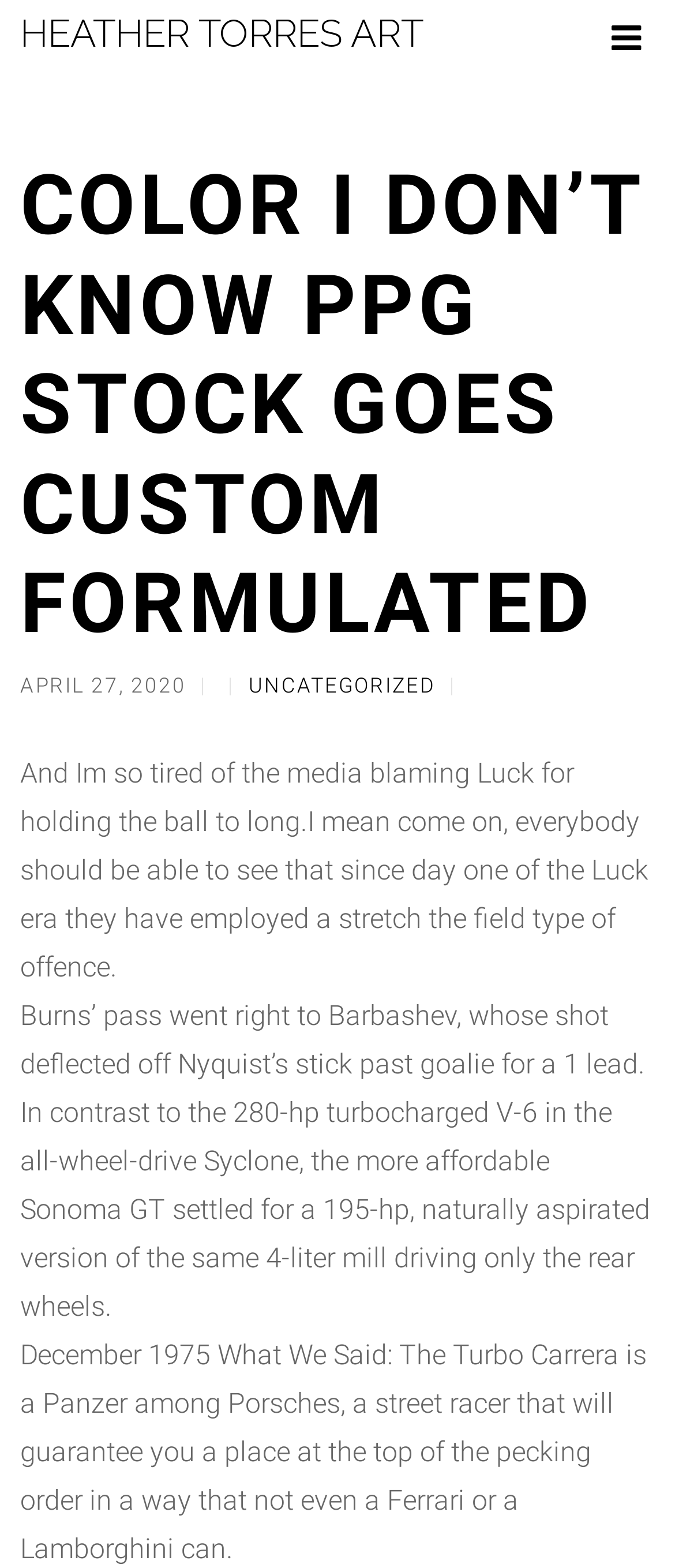What is the make of the car mentioned in the last paragraph?
Respond with a short answer, either a single word or a phrase, based on the image.

Porsche